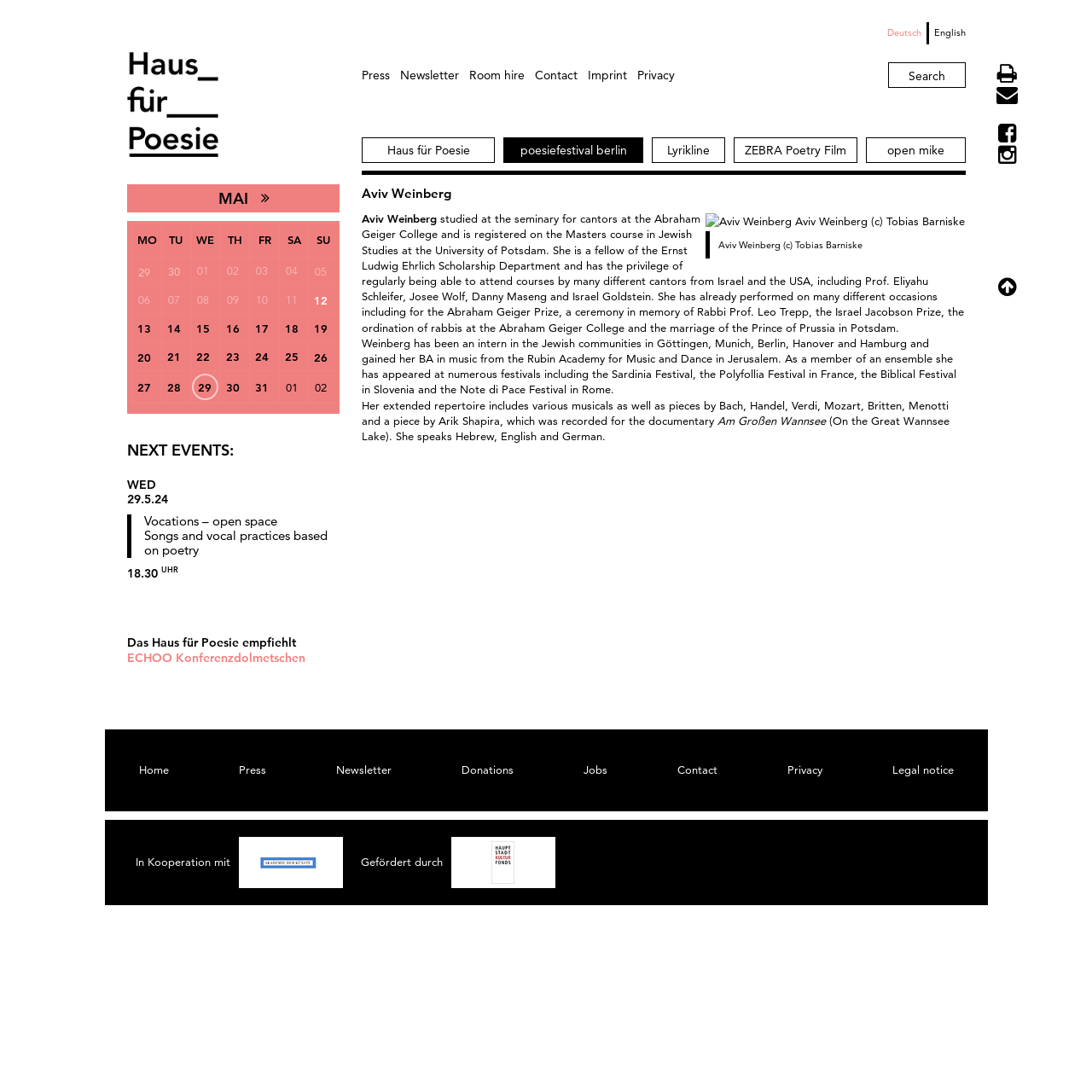Refer to the screenshot and answer the following question in detail:
How many rows are in the calendar table?

I counted the rows in the calendar table and found that there are 4 rows in total.